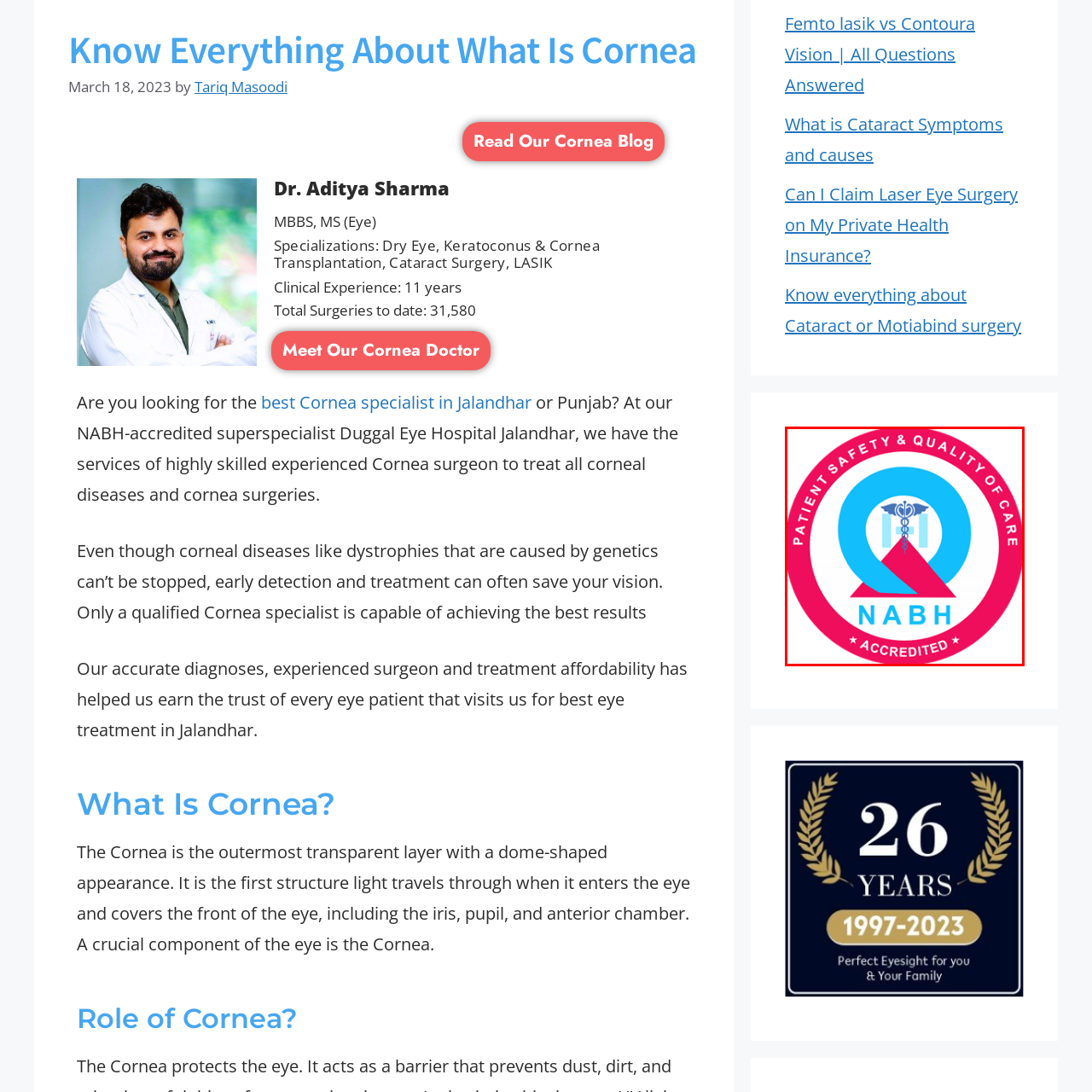Please analyze the portion of the image highlighted by the red bounding box and respond to the following question with a detailed explanation based on what you see: What does the accreditation reflect?

The NABH accreditation reflects a commitment to excellence in medical service delivery, ensuring that patients receive safe and high-quality care, which is the ultimate goal of the accreditation process.